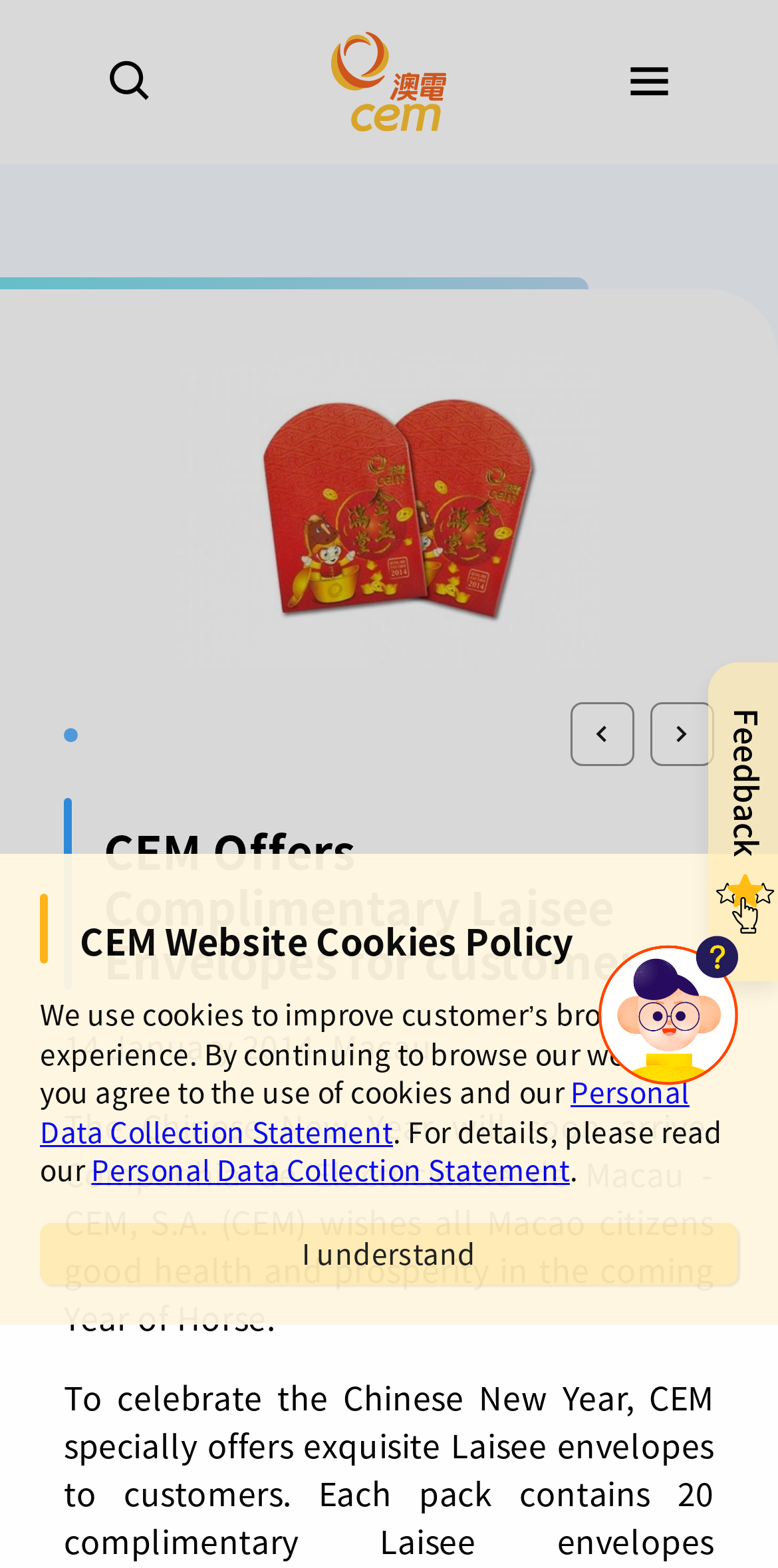What is the date mentioned in the webpage?
We need a detailed and meticulous answer to the question.

The date '14 January 2014' is mentioned in the text '14 January 2014, Macau' which is a part of the webpage content.